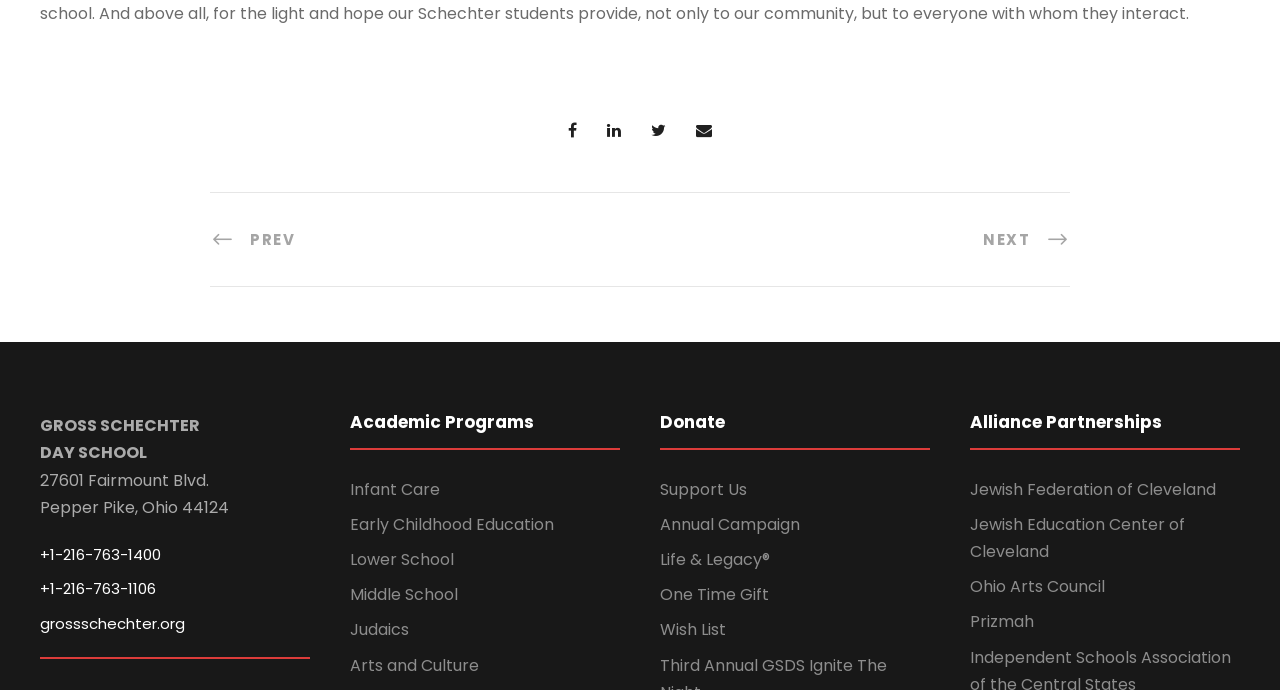Identify the bounding box for the given UI element using the description provided. Coordinates should be in the format (top-left x, top-left y, bottom-right x, bottom-right y) and must be between 0 and 1. Here is the description: Jewish Federation of Cleveland

[0.758, 0.692, 0.95, 0.725]